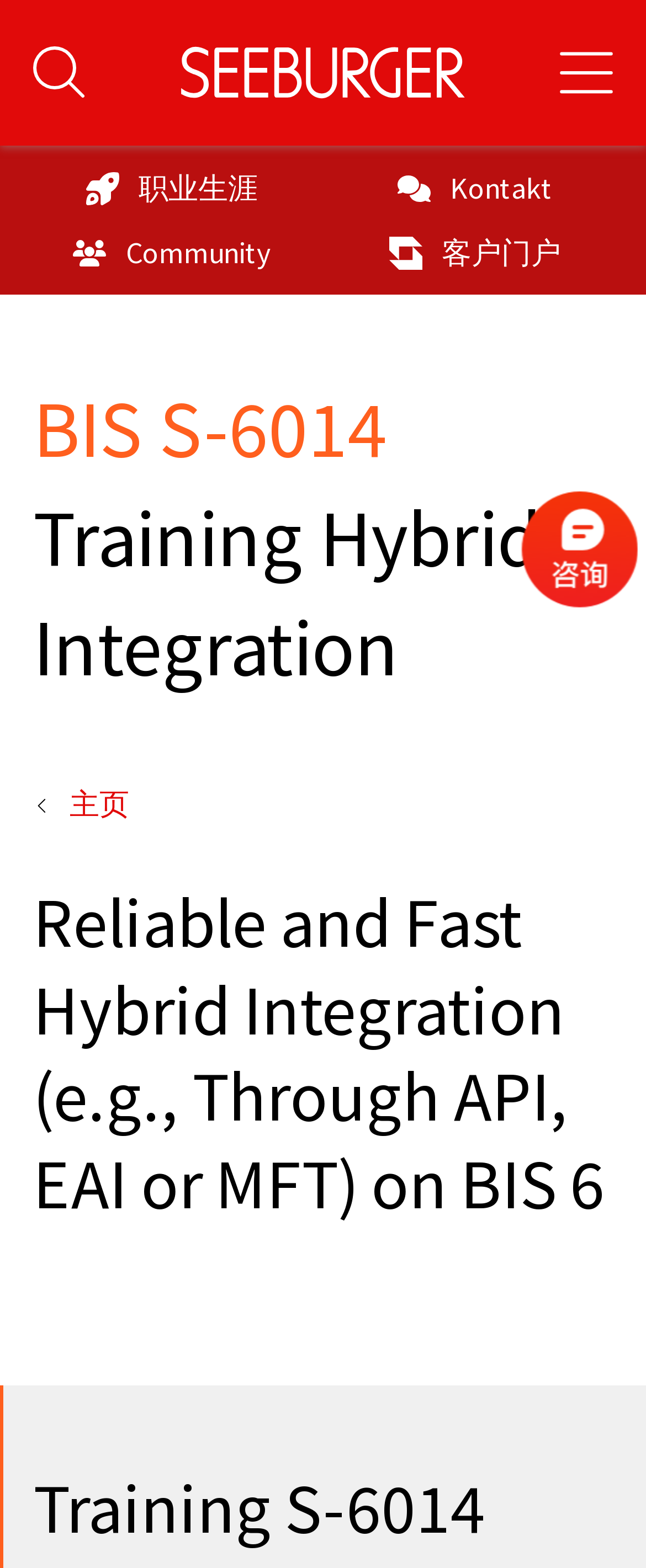Please locate the bounding box coordinates of the element's region that needs to be clicked to follow the instruction: "visit the homepage". The bounding box coordinates should be provided as four float numbers between 0 and 1, i.e., [left, top, right, bottom].

None